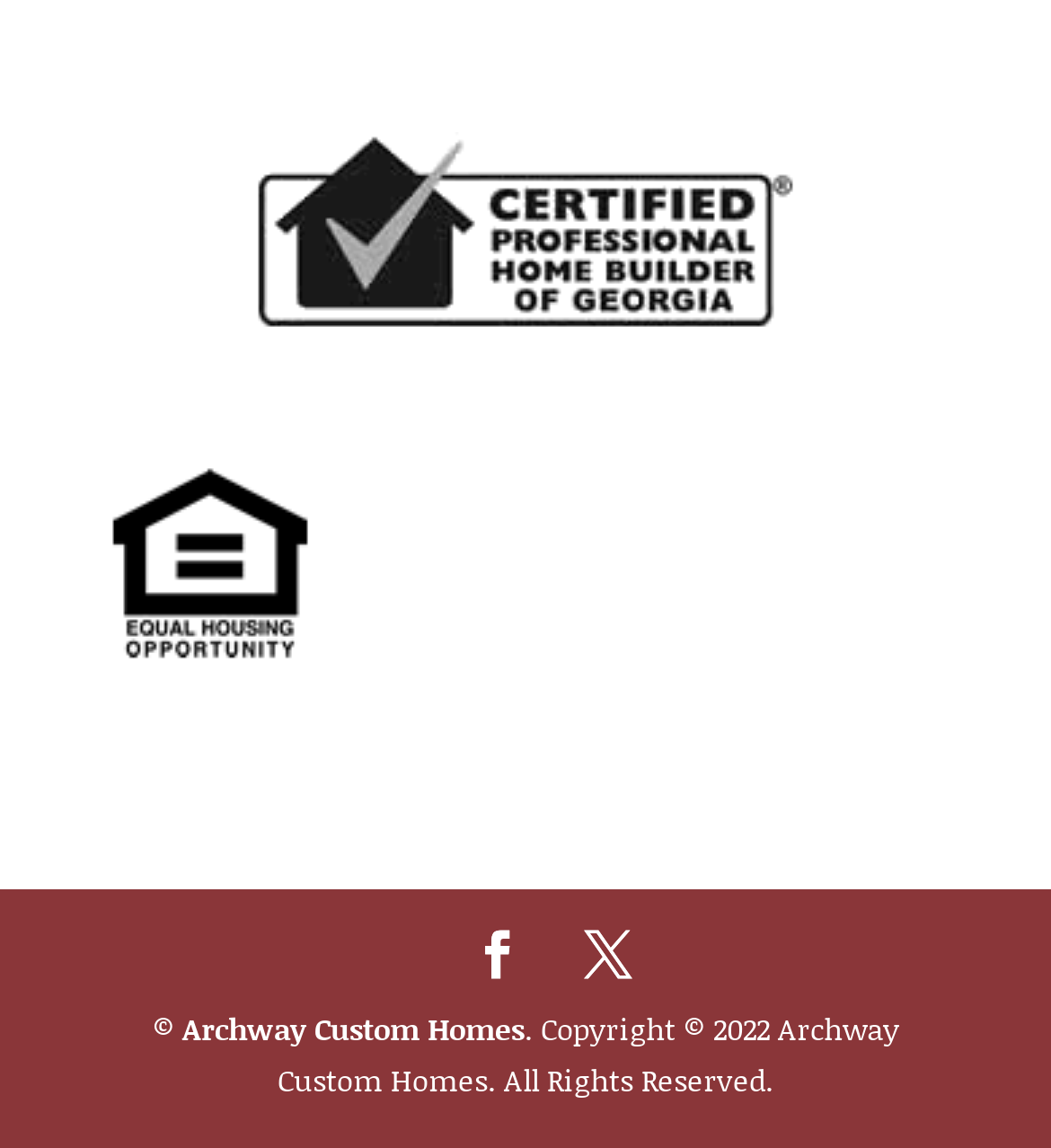Identify the bounding box for the UI element described as: "Archway Custom Homes". Ensure the coordinates are four float numbers between 0 and 1, formatted as [left, top, right, bottom].

[0.173, 0.878, 0.499, 0.916]